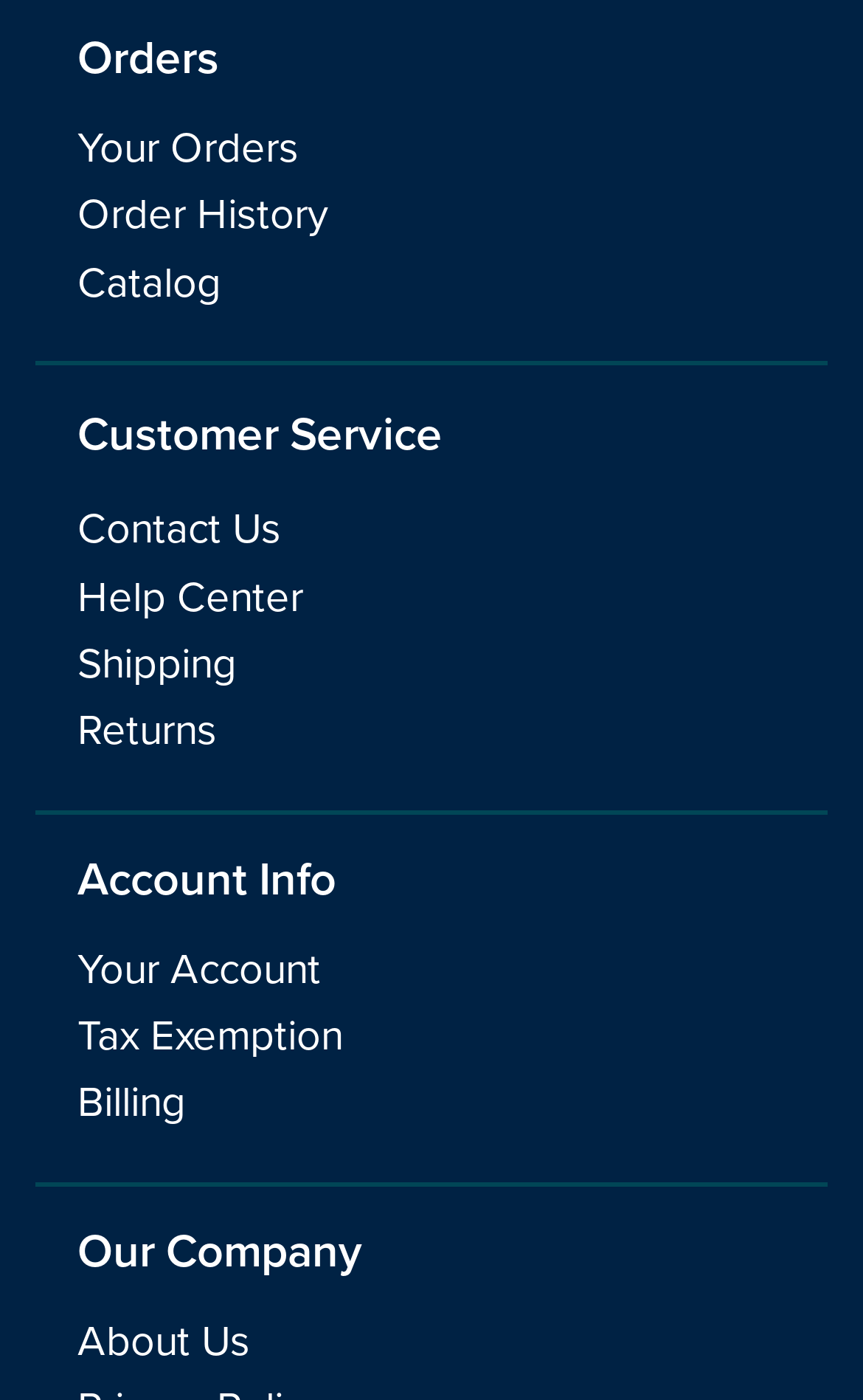Answer the following in one word or a short phrase: 
What is the second option under Customer Service?

Contact Us